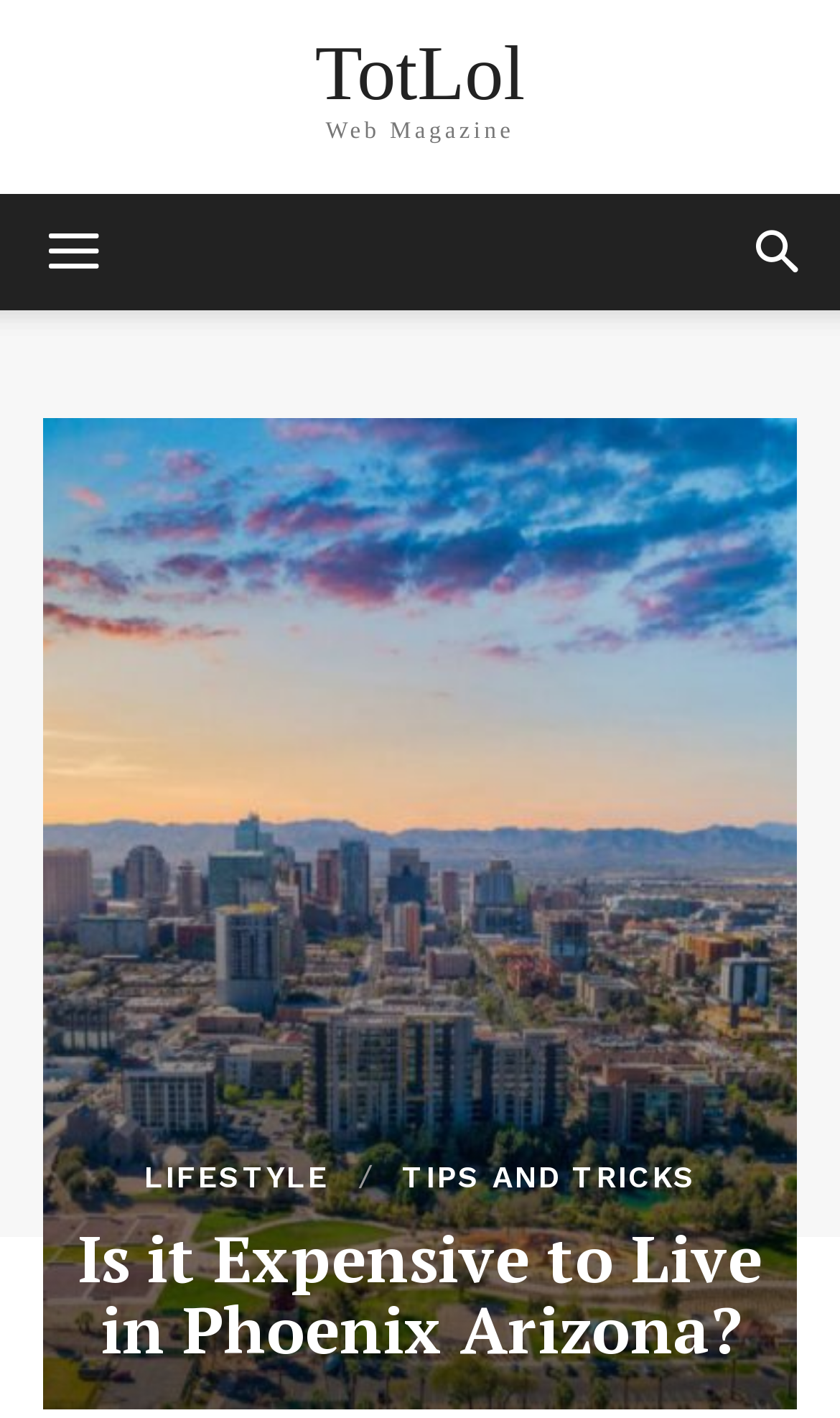What is the name of the magazine?
Based on the image, answer the question with as much detail as possible.

I found the answer by looking at the static text element 'Web Magazine' located at the top of the webpage, which is likely to be the name of the magazine.